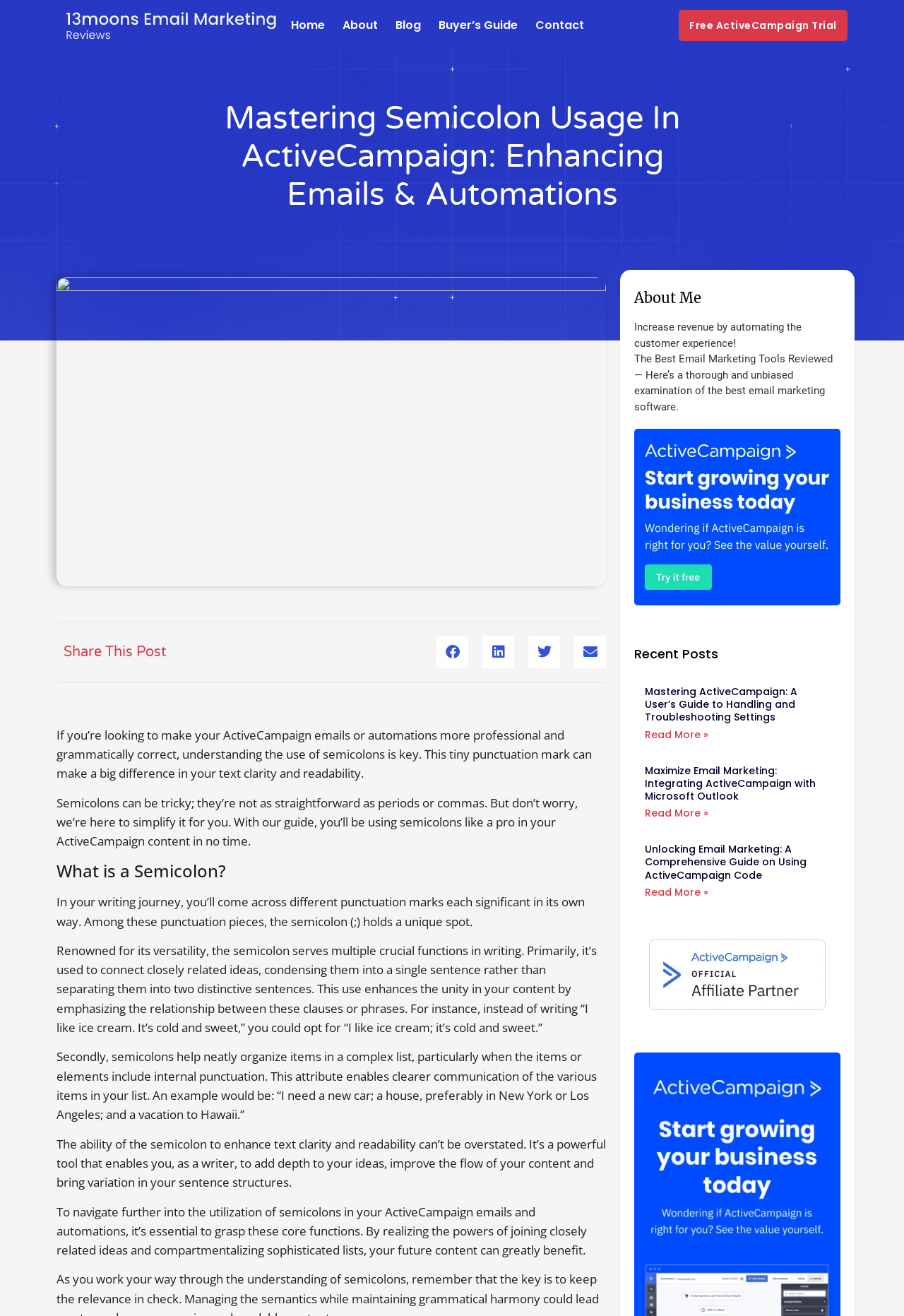How many social media sharing buttons are available?
From the details in the image, answer the question comprehensively.

The webpage provides four social media sharing buttons, namely 'Share on facebook', 'Share on linkedin', 'Share on twitter', and 'Share on email', which allow users to share the content on different platforms.